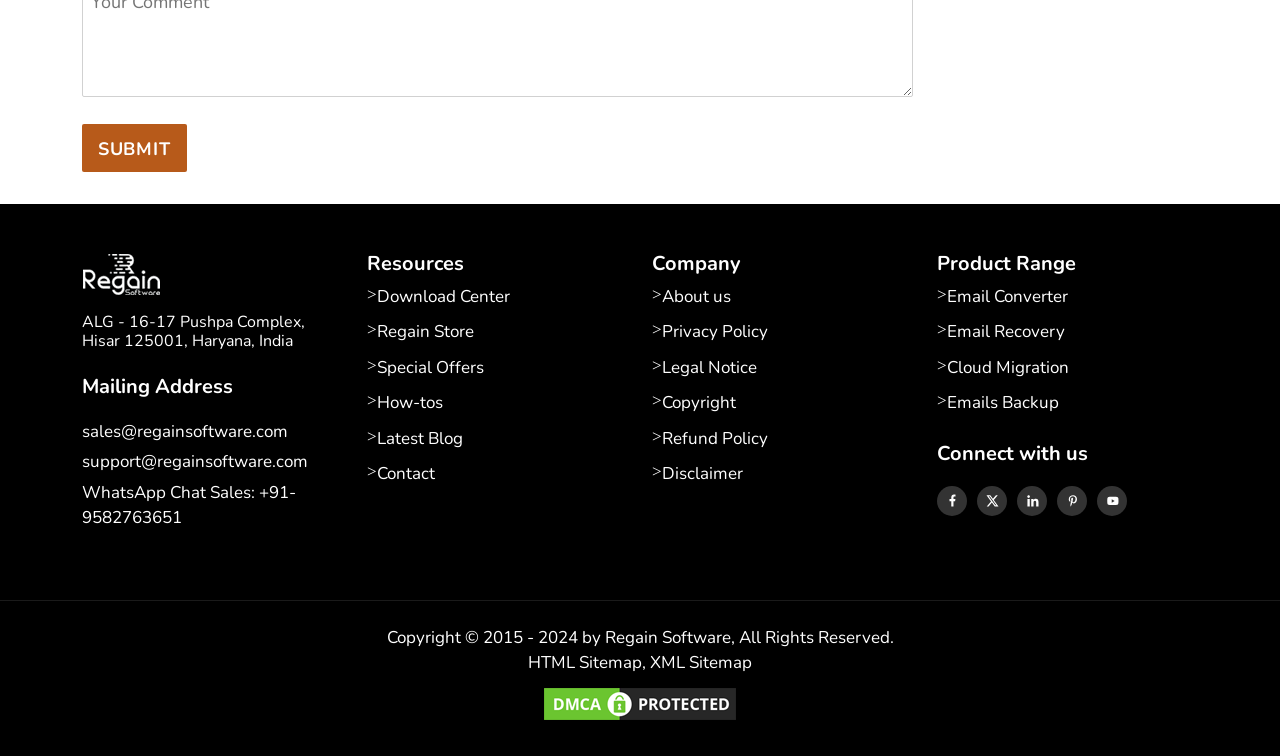Determine the bounding box for the UI element as described: "Refund Policy". The coordinates should be represented as four float numbers between 0 and 1, formatted as [left, top, right, bottom].

[0.509, 0.563, 0.6, 0.61]